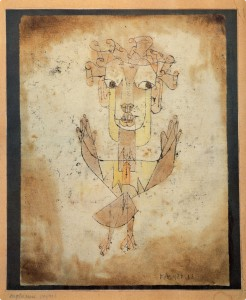Refer to the image and provide an in-depth answer to the question:
What is the figure in the painting gazing at?

According to the caption, the figure in the painting, the angel, appears to gaze upon the tumult of human events, symbolizing a critical vision of history that acknowledges both its beauty and its calamities.